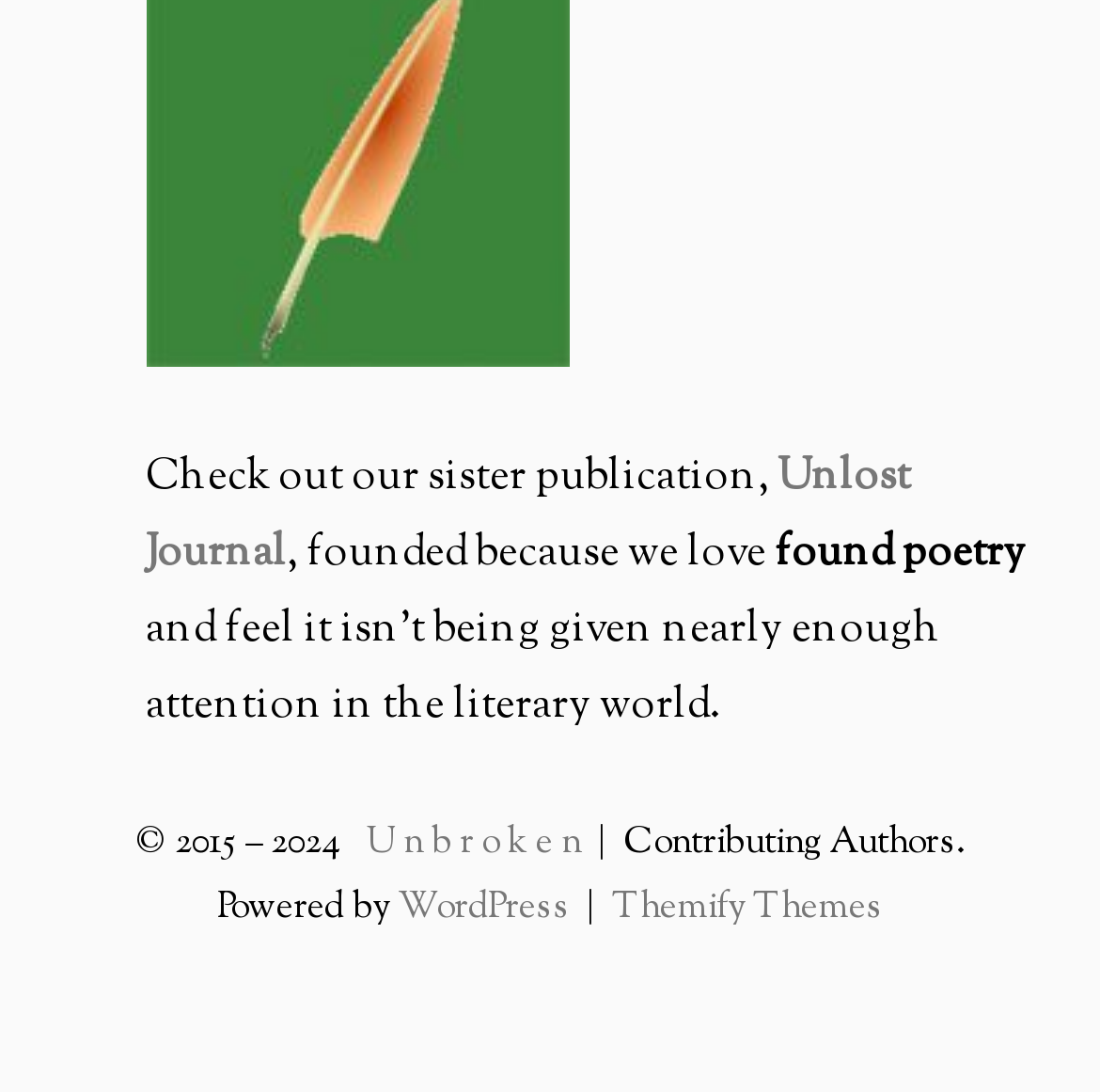What is the platform used to power the website?
Please analyze the image and answer the question with as much detail as possible.

The question can be answered by looking at the link element with the text 'WordPress' and the surrounding text 'Powered by' which suggests that WordPress is the platform used to power the website.